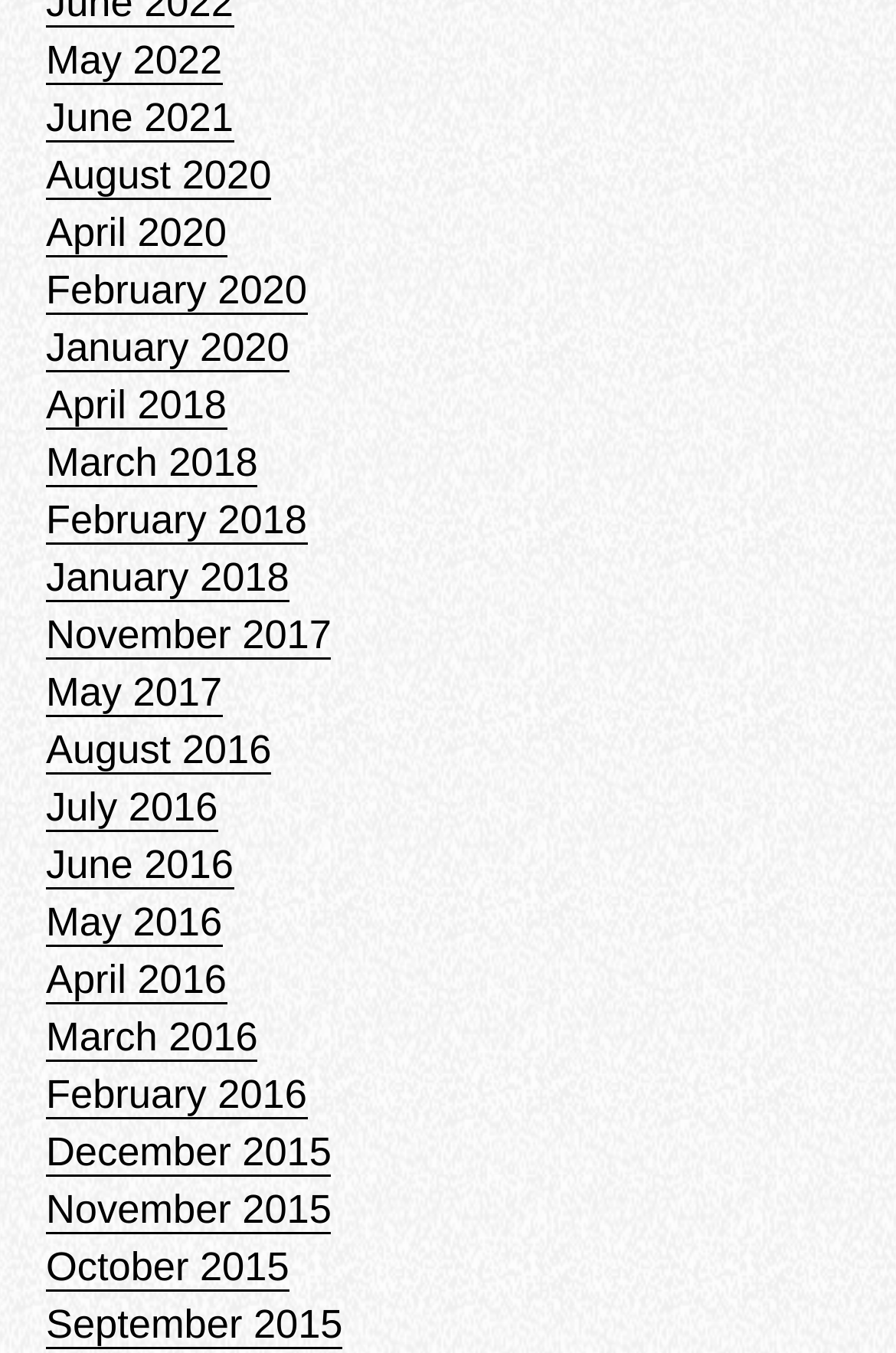Can you specify the bounding box coordinates for the region that should be clicked to fulfill this instruction: "view August 2020".

[0.051, 0.112, 0.303, 0.148]